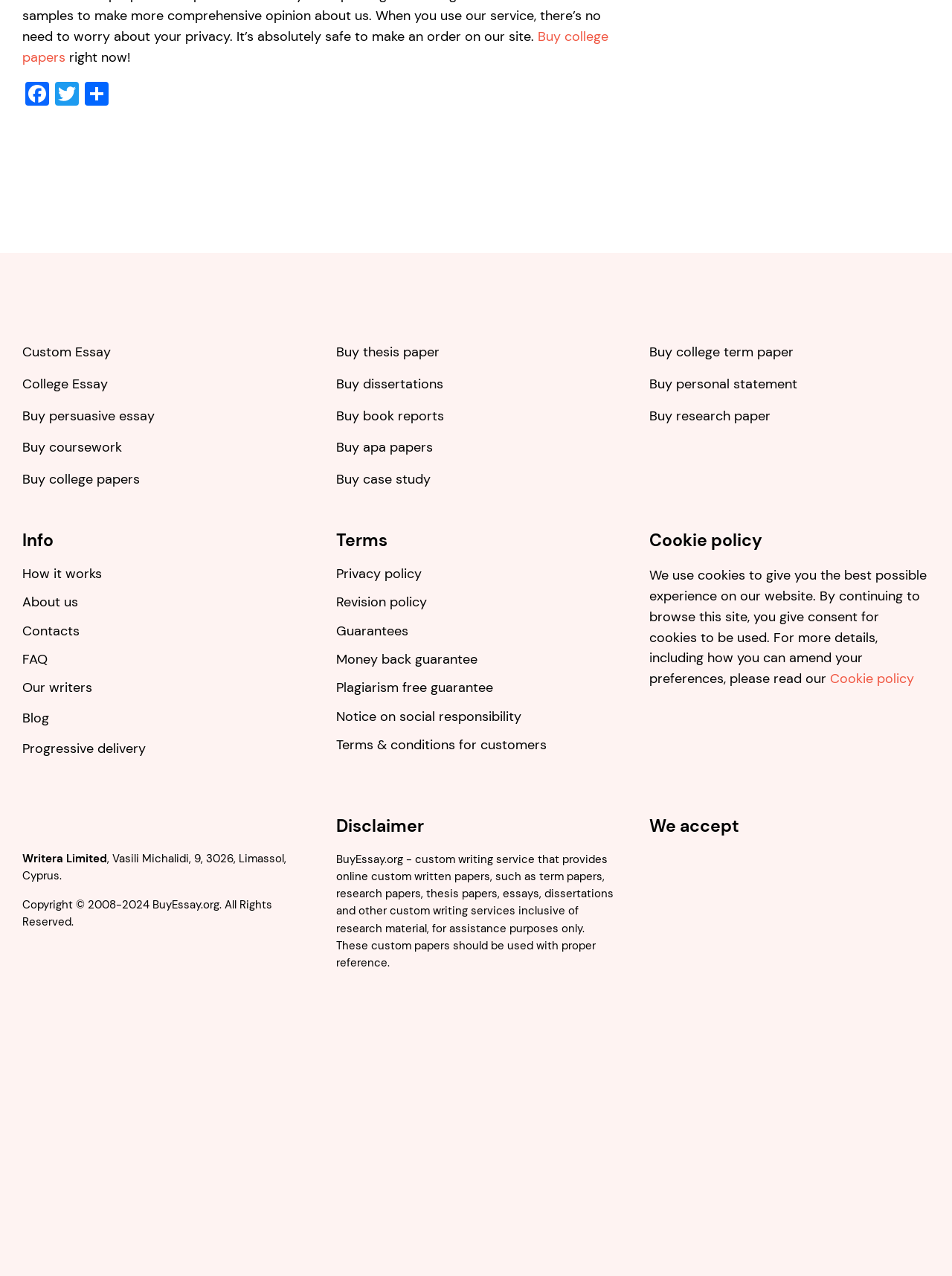Please identify the bounding box coordinates of the region to click in order to complete the task: "Visit 'Custom Essay'". The coordinates must be four float numbers between 0 and 1, specified as [left, top, right, bottom].

[0.023, 0.269, 0.116, 0.283]